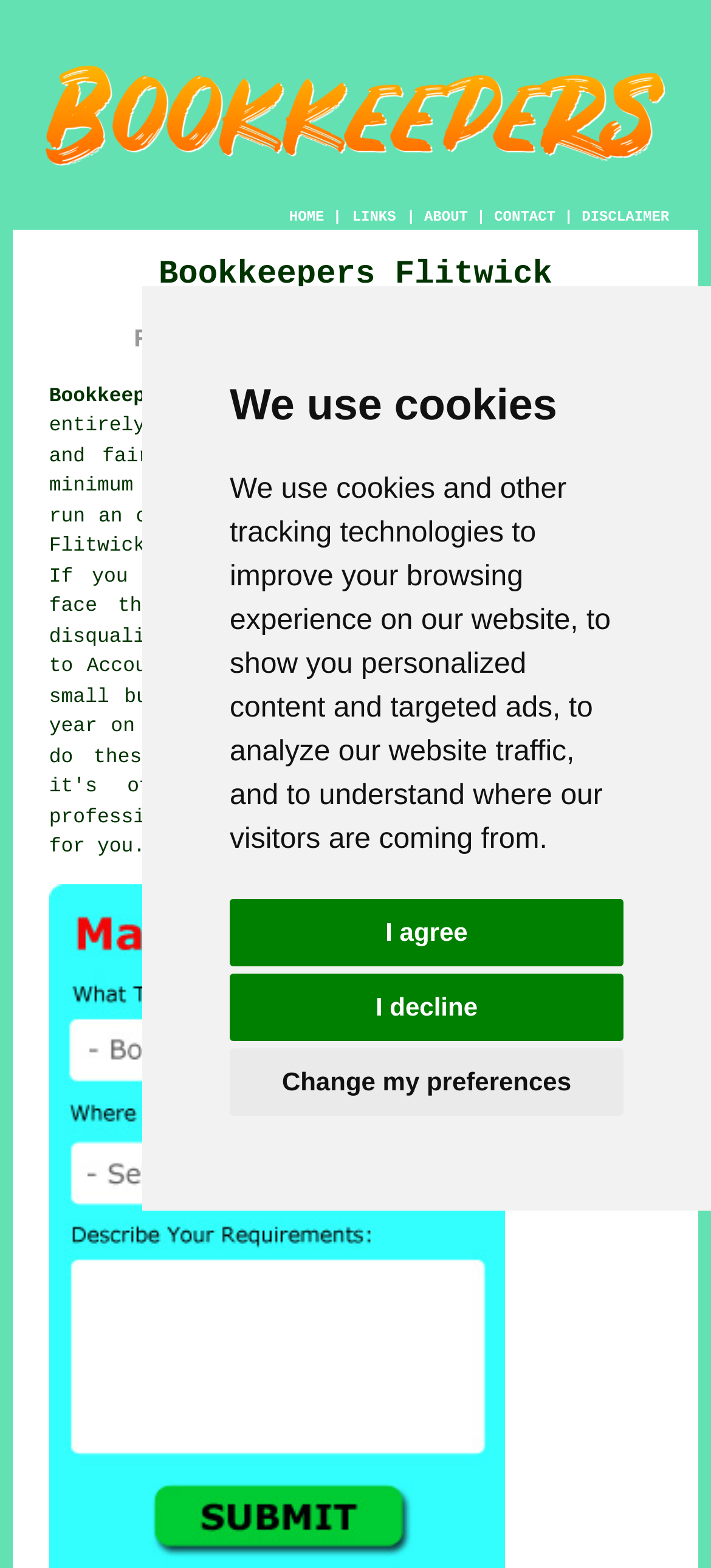Find the bounding box coordinates for the area that should be clicked to accomplish the instruction: "Click the HOME link".

[0.407, 0.134, 0.456, 0.144]